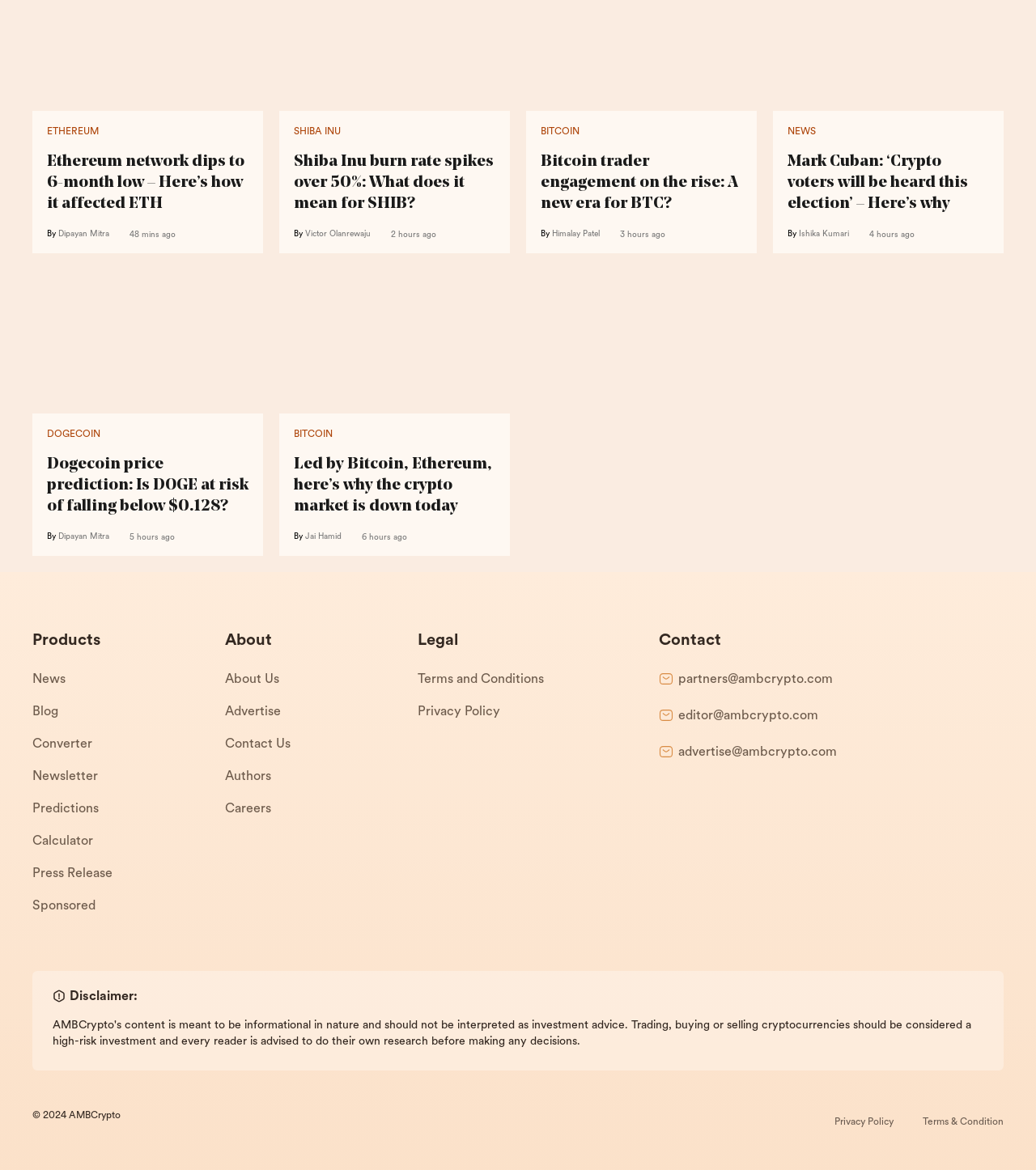How many news articles are on this page?
Provide an in-depth answer to the question, covering all aspects.

I counted the number of news article links on the page, which are 'Ethereum network dips to 6-month low - Here's how it affected ETH', 'Shiba Inu burn rate spikes over 50%: What does it mean for SHIB?', 'Bitcoin trader engagement on the rise: A new era for BTC?', 'Mark Cuban: ‘Crypto voters will be heard this election’ – Here’s why', and 'Dogecoin price prediction: Is DOGE at risk of falling below $0.128?'. There are 5 news articles in total.